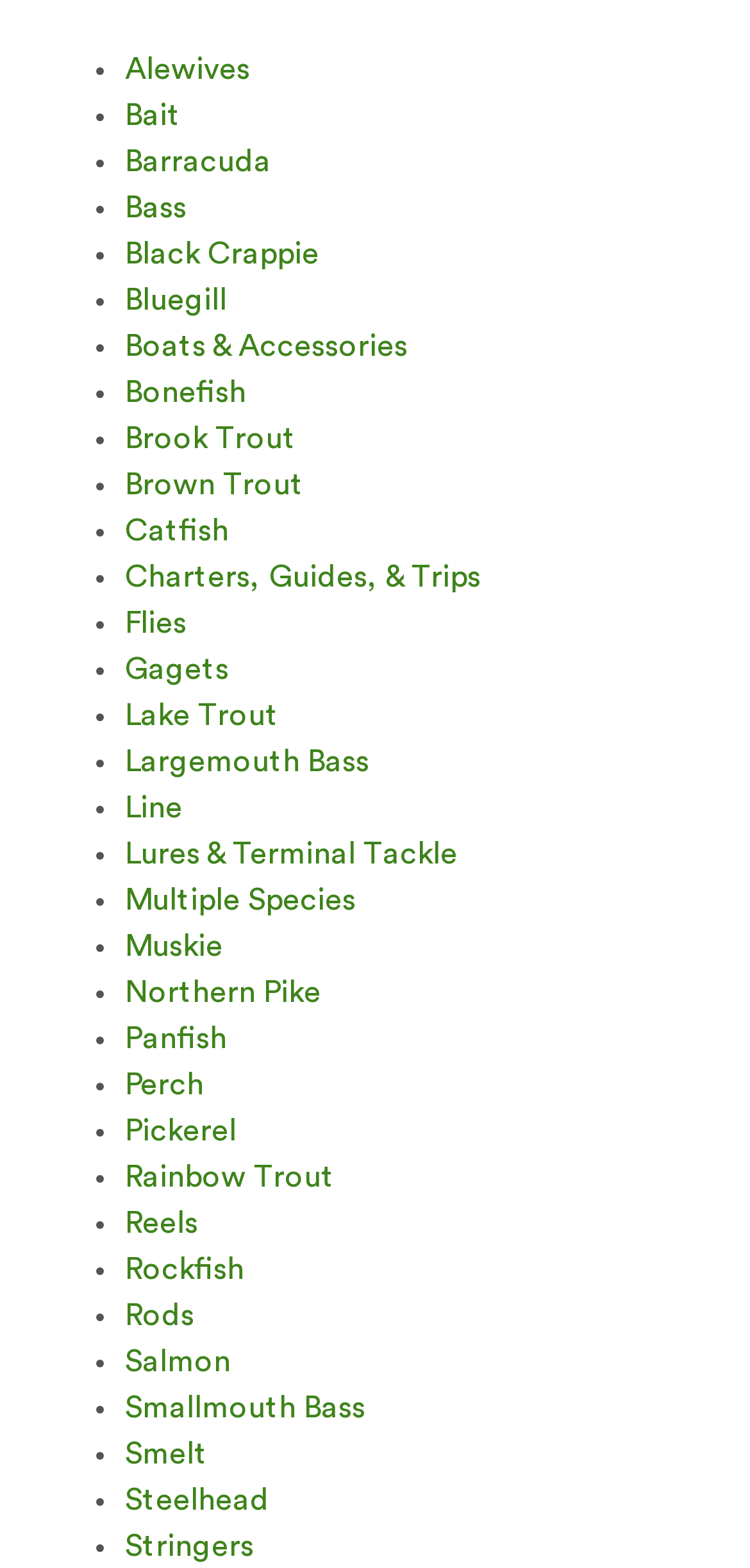Based on the visual content of the image, answer the question thoroughly: What is the purpose of the webpage?

Based on the content of the webpage, it appears to be a resource for people interested in fishing, providing information on different types of fish, fishing gear, and accessories.